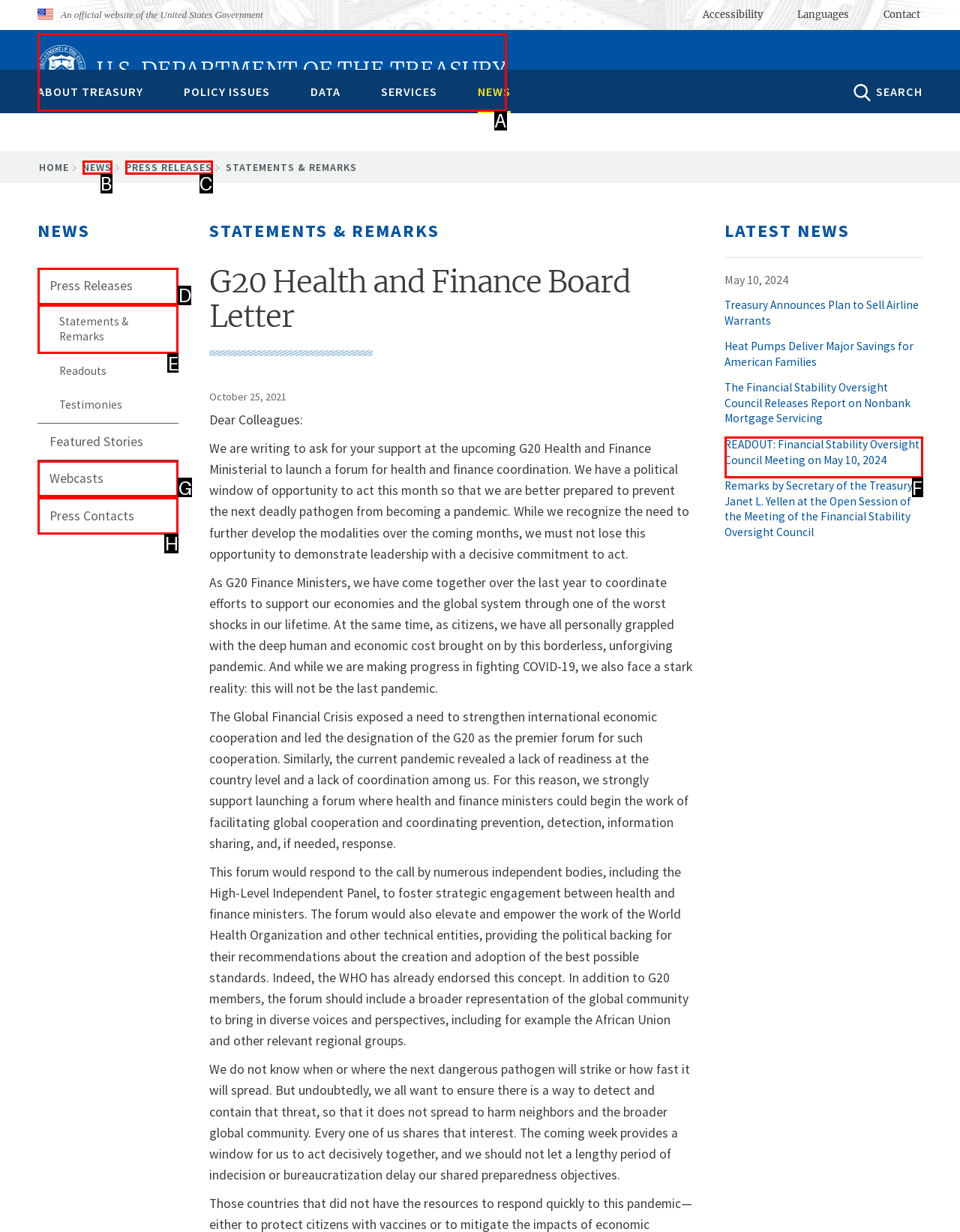Which option corresponds to the following element description: U.S. Department of the Treasury?
Please provide the letter of the correct choice.

A